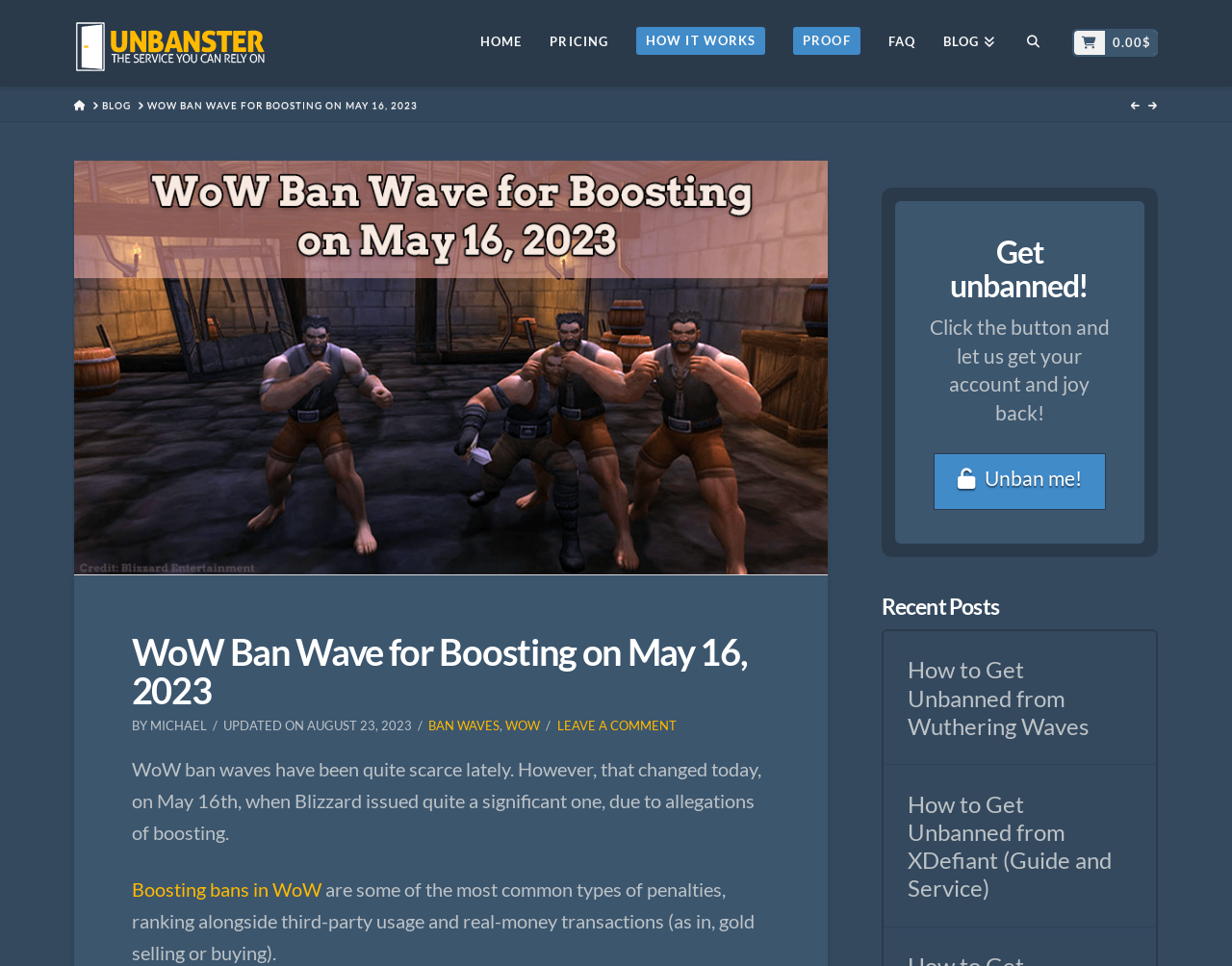Please look at the image and answer the question with a detailed explanation: What is the date of the blog post?

The date of the blog post can be found in the header section of the webpage, where the time element displays the date 'AUGUST 23, 2023'.